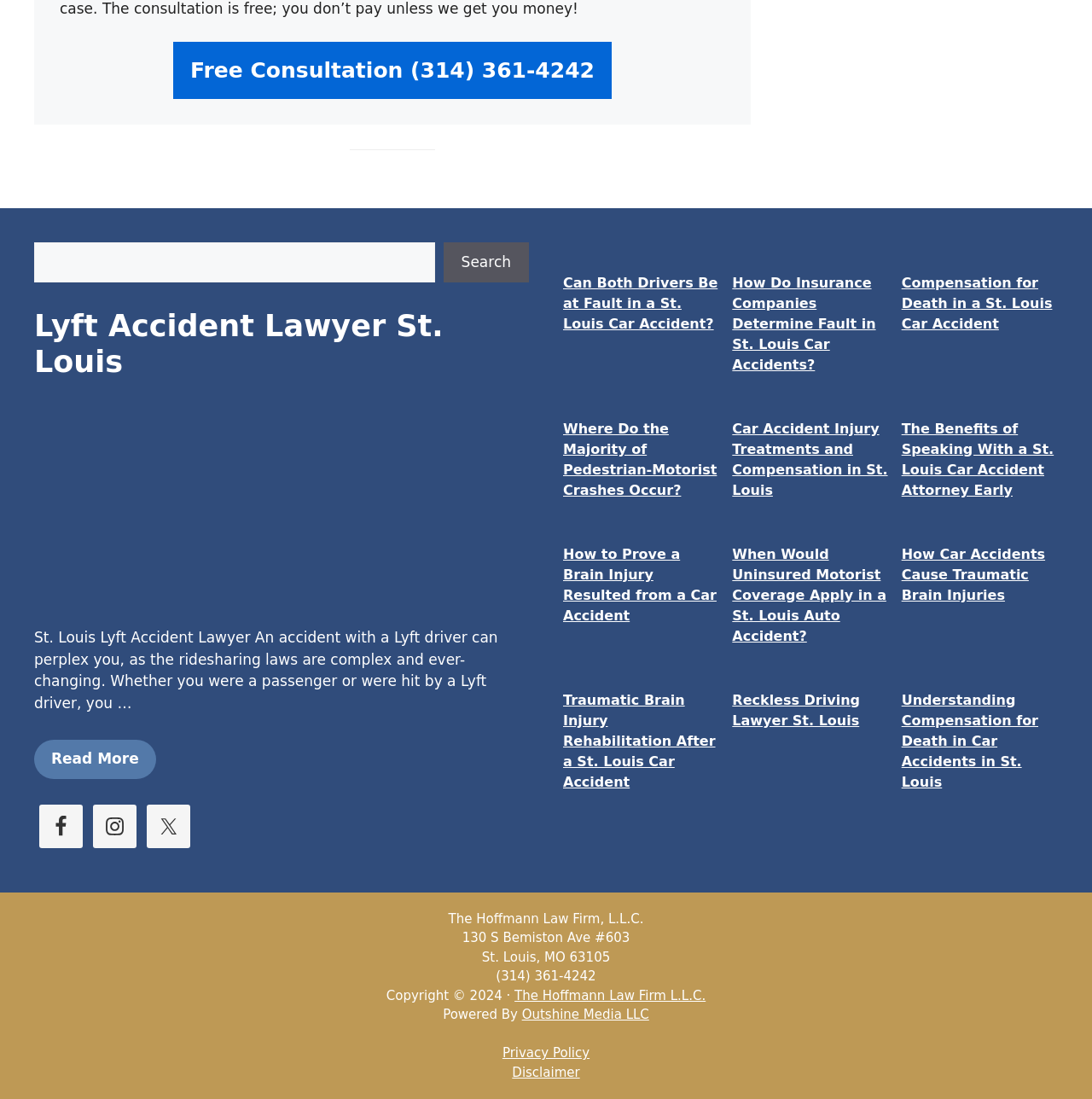Please identify the bounding box coordinates of the element that needs to be clicked to execute the following command: "Visit Facebook page". Provide the bounding box using four float numbers between 0 and 1, formatted as [left, top, right, bottom].

[0.036, 0.732, 0.076, 0.771]